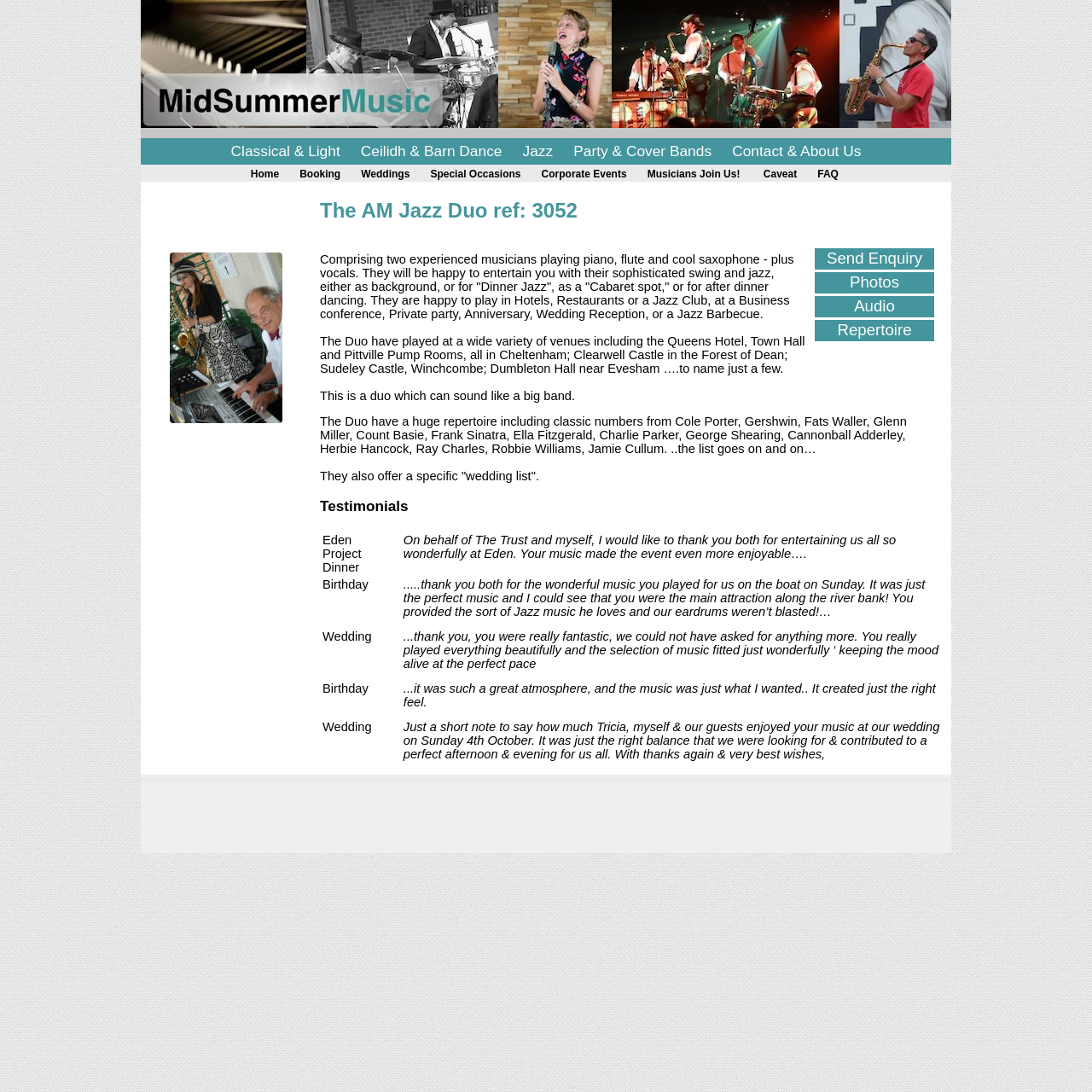Highlight the bounding box coordinates of the element you need to click to perform the following instruction: "Review segment details and performance."

None